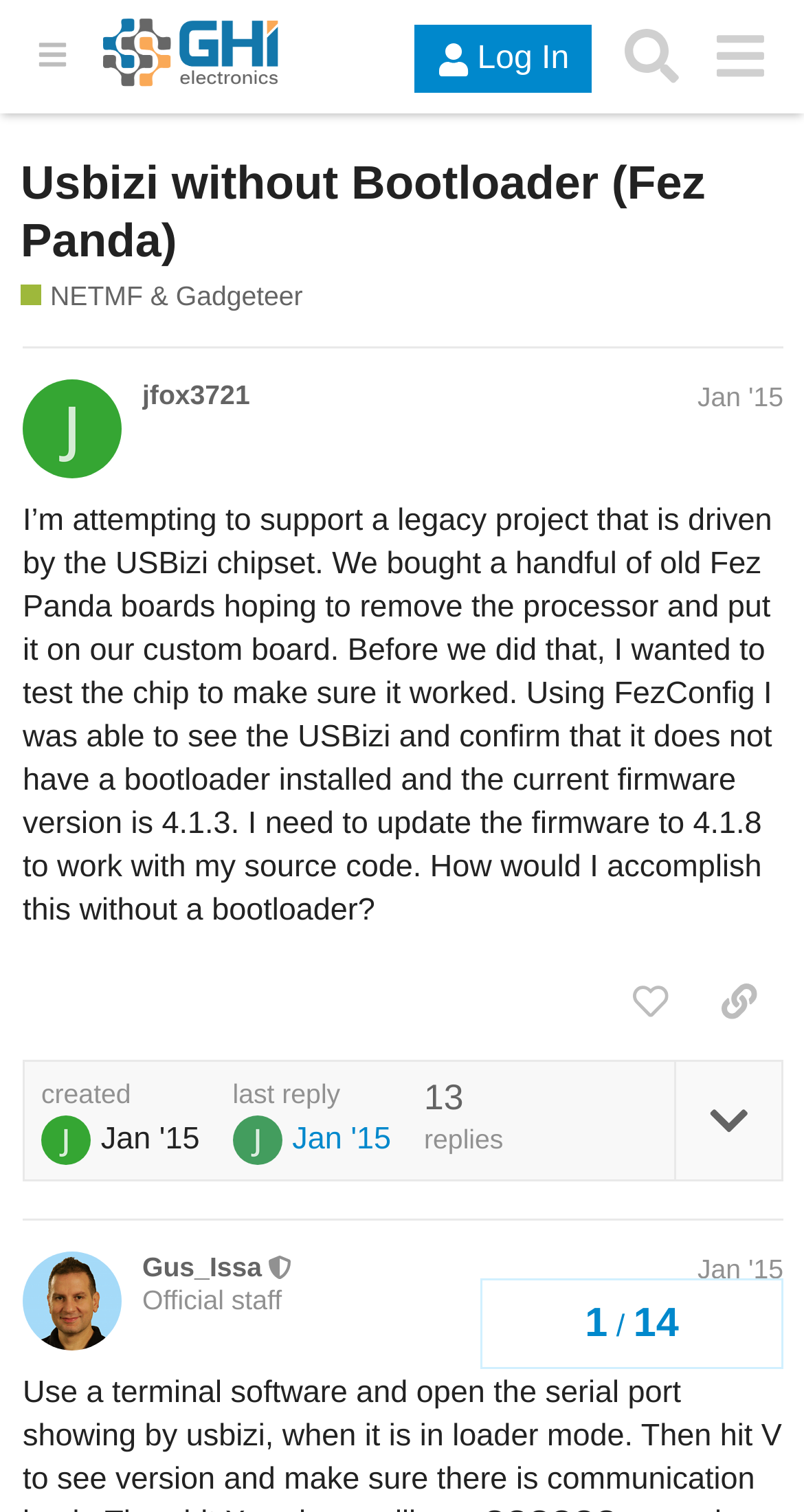Construct a comprehensive description capturing every detail on the webpage.

The webpage is a forum discussion page titled "Usbizi without Bootloader (Fez Panda) - NETMF & Gadgeteer - GHI Electronics' Forums". At the top, there is a header section with a hamburger menu button, a link to "GHI Electronics' Forums" accompanied by an image, a "Log In" button, a "Search" button, and another menu button. Below the header, there is a heading that displays the title of the discussion.

The main content of the page is a discussion thread with two posts. The first post is from "jfox3721" and is dated "Jan '15". The post contains a lengthy text describing an issue with a legacy project using the USBizi chipset and seeking help to update the firmware. Below the post, there are buttons to like the post, copy a link to the post, and expand topic details.

The second post is from "Gus_Issa", a moderator, and is also dated "Jan '15". The post is a response to the initial post, but its content is not provided in the accessibility tree.

On the right side of the page, there is a navigation section displaying the topic progress, showing 1 out of 14 pages.